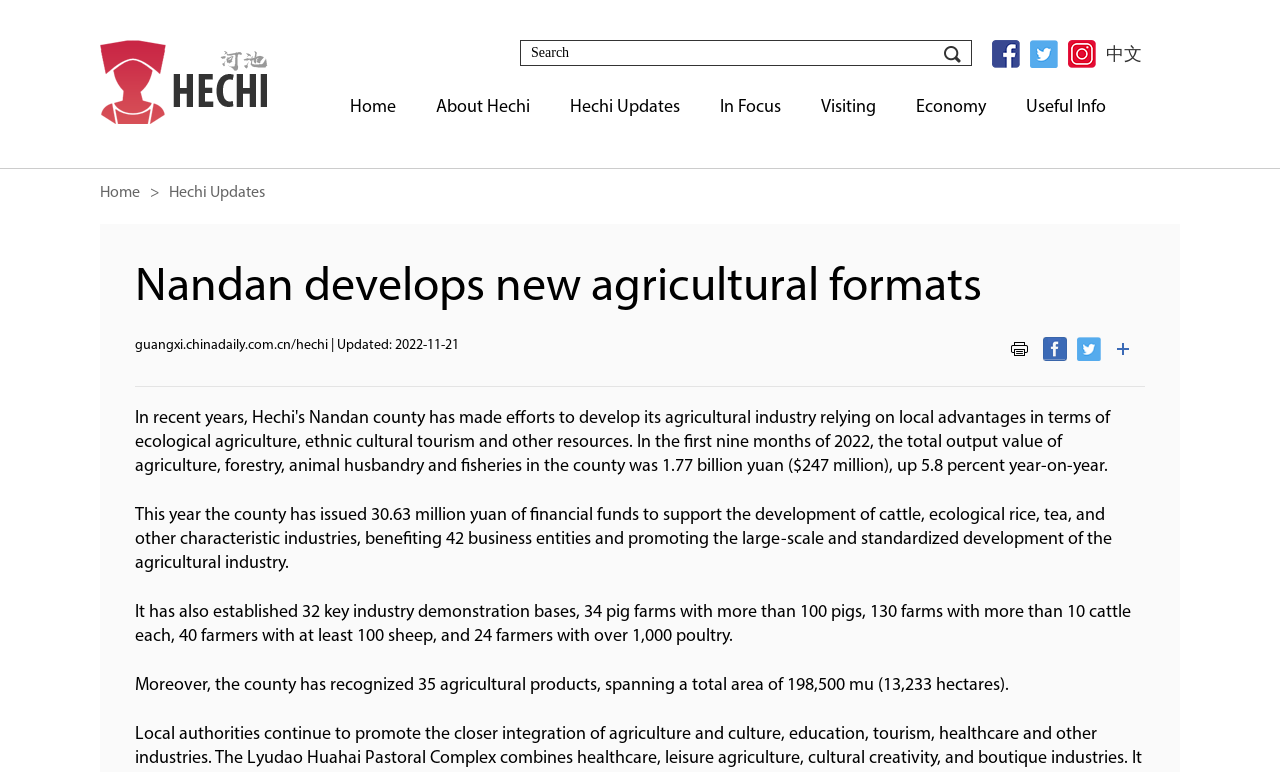Provide the bounding box coordinates of the HTML element this sentence describes: "+About Hechi". The bounding box coordinates consist of four float numbers between 0 and 1, i.e., [left, top, right, bottom].

[0.341, 0.108, 0.414, 0.179]